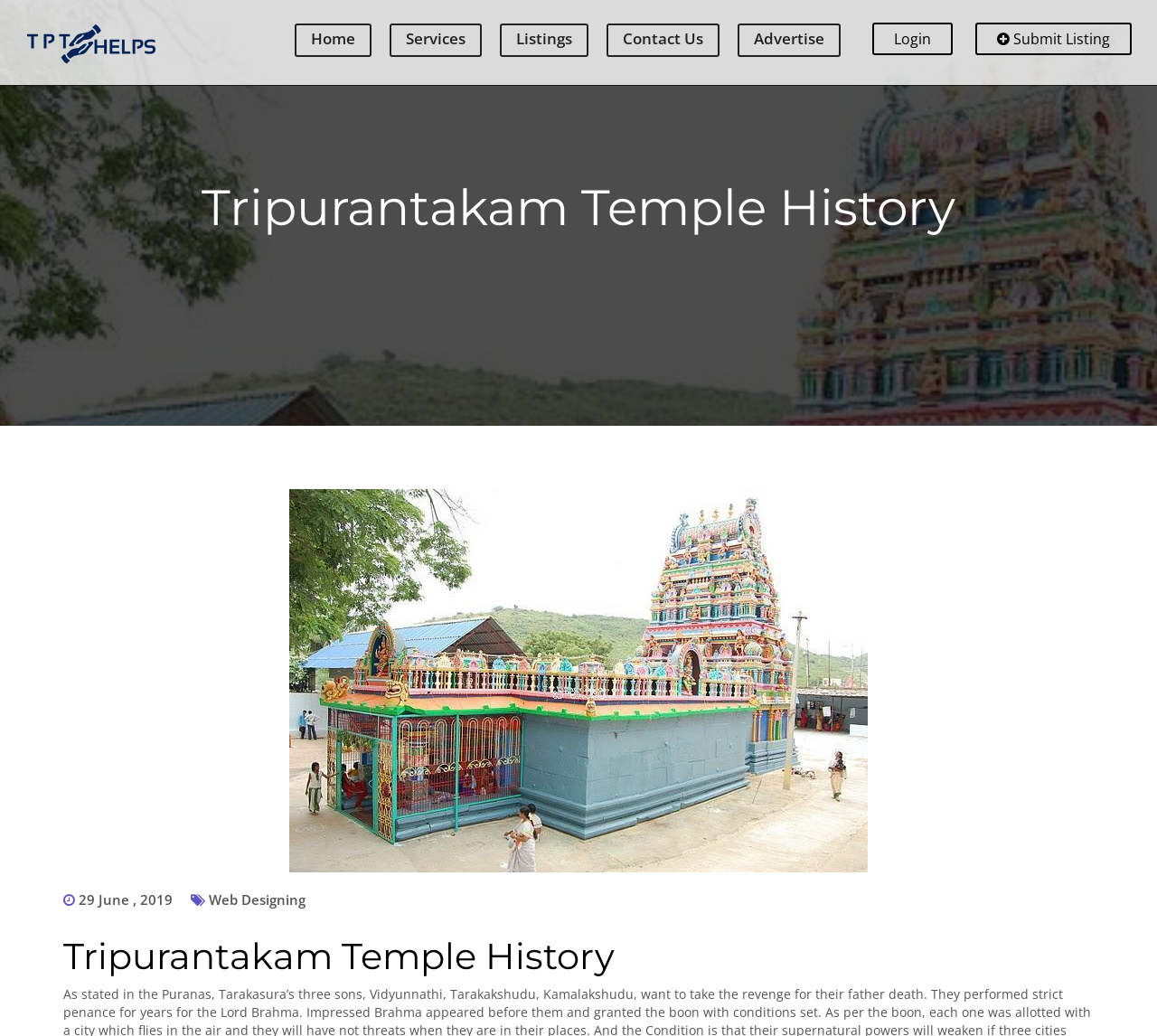Give an in-depth explanation of the webpage layout and content.

The webpage is about the Tripurantakam Temple History. At the top-left corner, there is a small image. Below it, there is a navigation menu with five links: Home, Services, Listings, Contact Us, and Advertise, aligned horizontally. To the right of the navigation menu, there are two more links: Submit Listing and Login.

The main content of the webpage is headed by a large heading "Tripurantakam Temple History" located at the top-center of the page. Below the heading, there is a large image that takes up most of the page's width. 

At the bottom-left corner of the page, there is a date "29 June, 2019" and a link "Web Designing" next to it. Below the image, there is another heading "Tripurantakam Temple History" which is likely a subheading. The webpage also provides a brief introduction to the temple, mentioning that Shiva was given the name "Tripuranthakeswara" and the place was named "Tripuranthakam", and that the Sri Pravathi sahita Tripurantakeswara swamy temple is on the top of the hill and houses a secret.